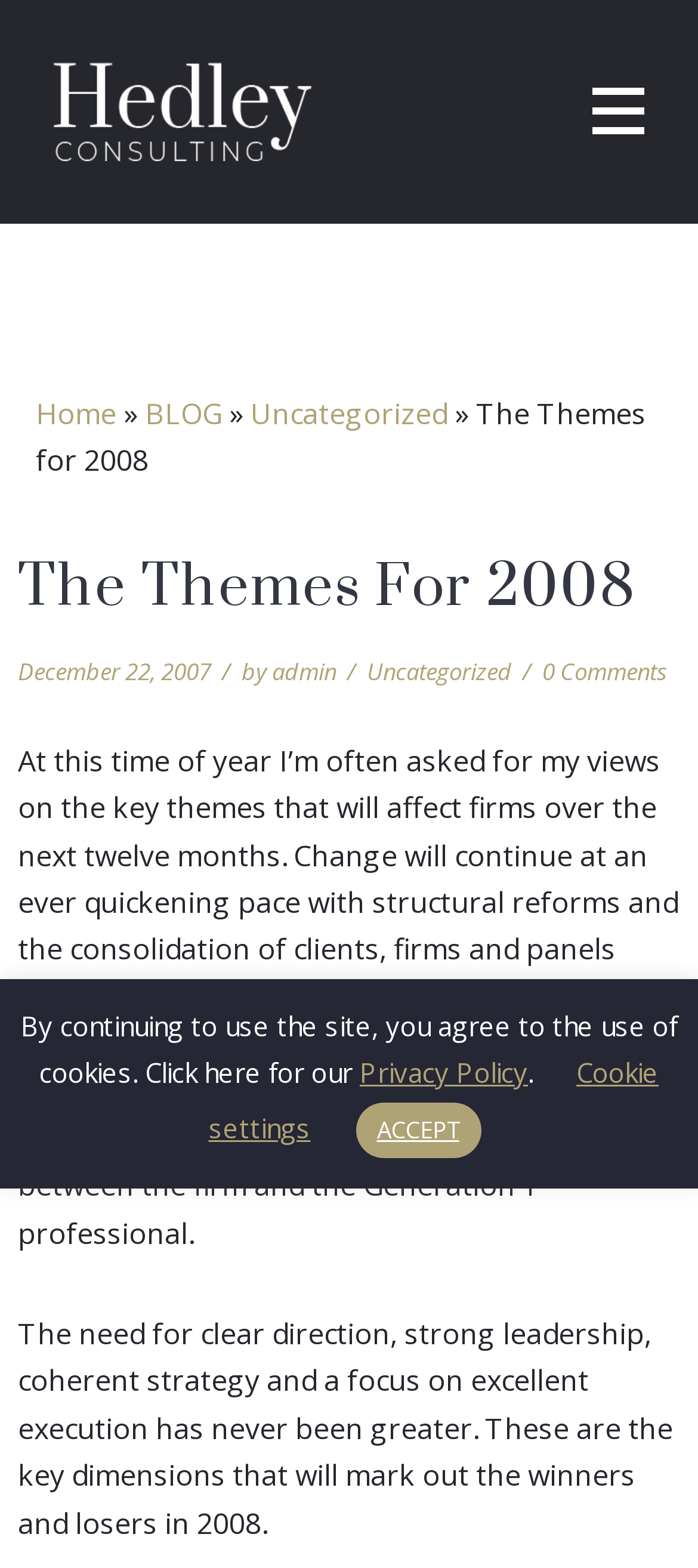Using the element description: "Uncategorized", determine the bounding box coordinates for the specified UI element. The coordinates should be four float numbers between 0 and 1, [left, top, right, bottom].

[0.526, 0.418, 0.733, 0.438]